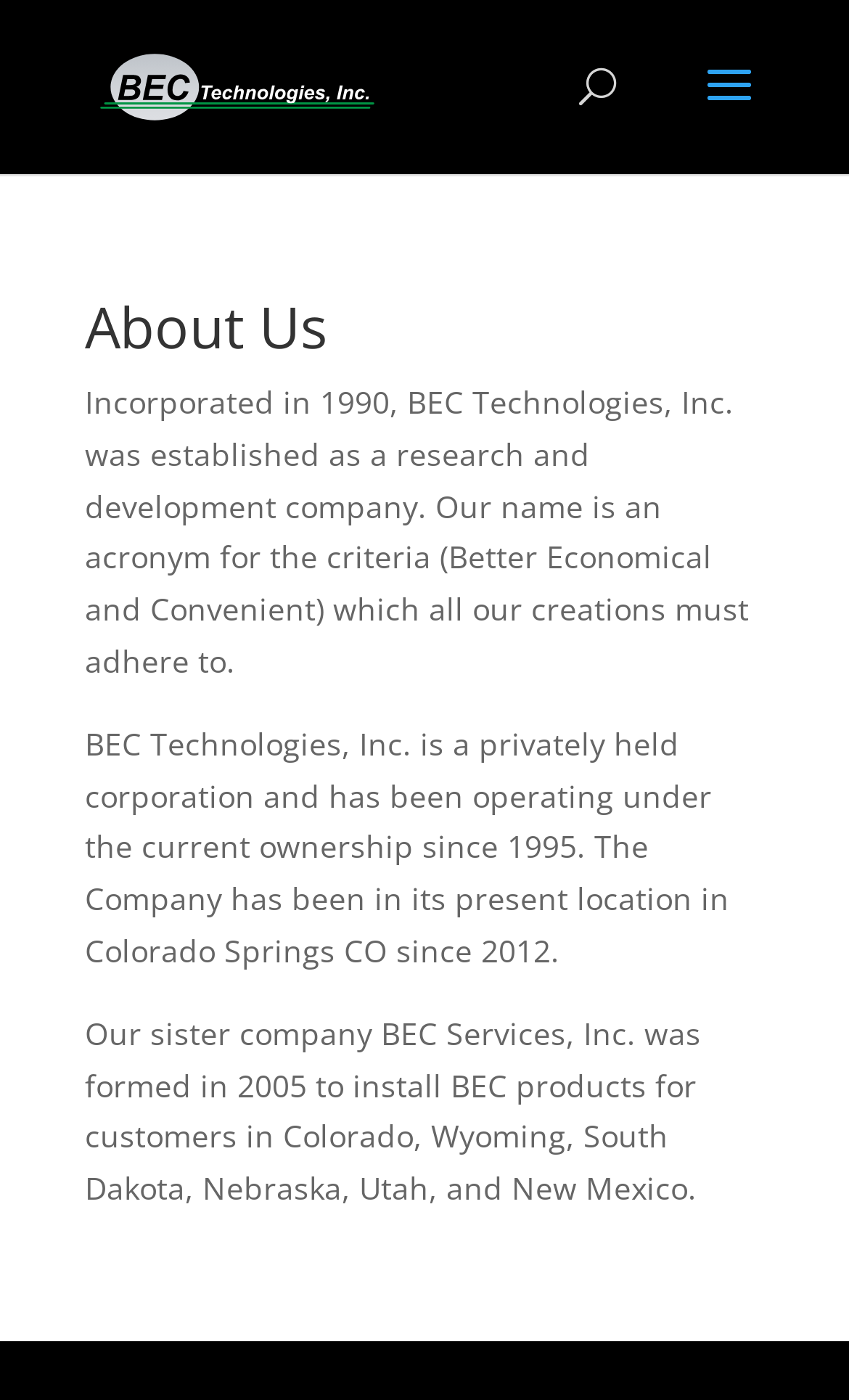Analyze the image and give a detailed response to the question:
What is the purpose of the sister company?

The purpose of the sister company can be found in the third paragraph of the article, which states 'Our sister company BEC Services, Inc. was formed in 2005 to install BEC products for customers in Colorado, Wyoming, South Dakota, Nebraska, Utah, and New Mexico.'.